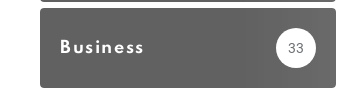Please analyze the image and provide a thorough answer to the question:
What is the purpose of the navigation element?

The navigation element is part of a broader webpage focused on various topics, including agriculture and finance, and facilitates easy navigation for readers seeking business-related insights, which suggests that its purpose is to enable easy navigation.